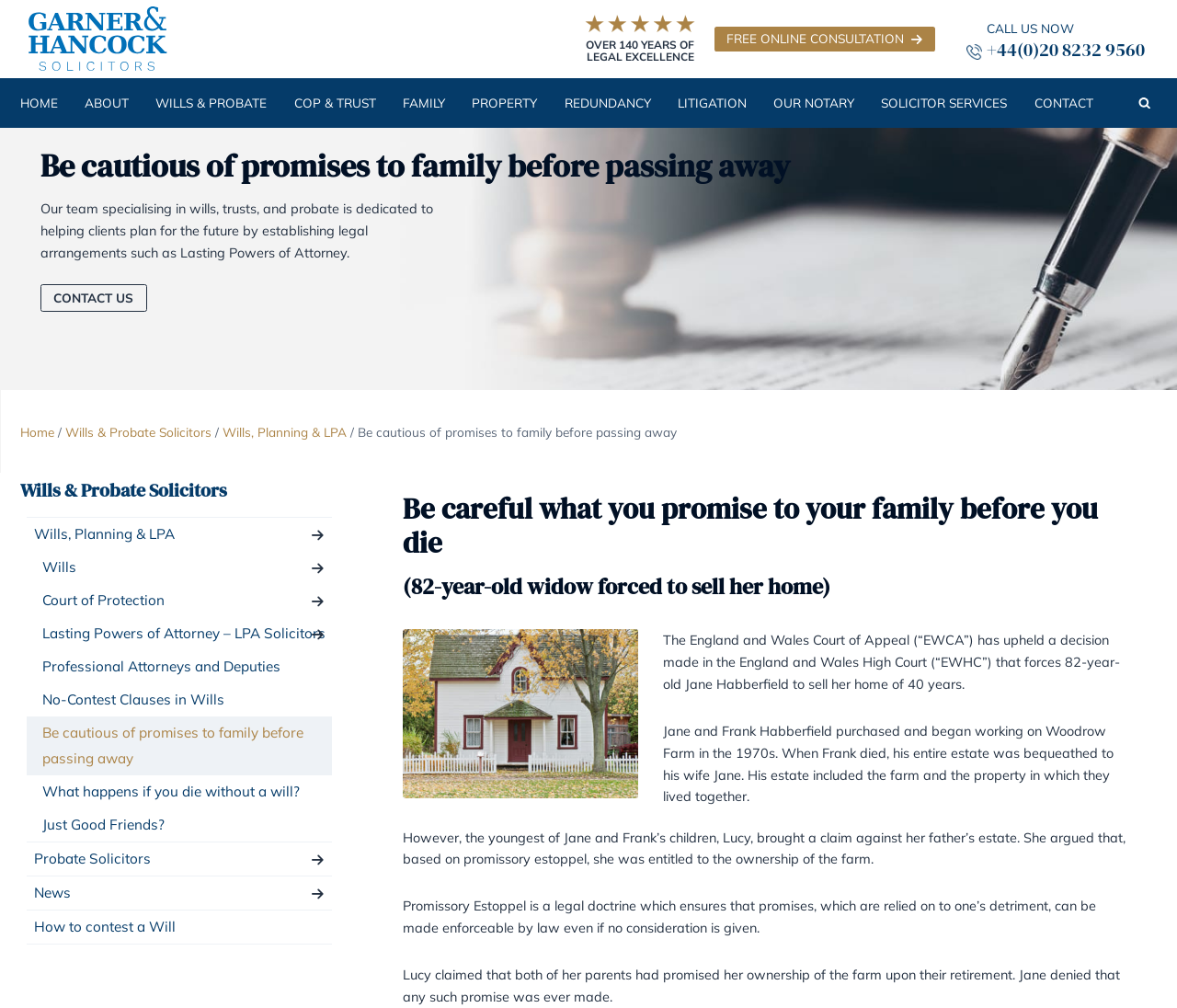What is the principal heading displayed on the webpage?

Be cautious of promises to family before passing away